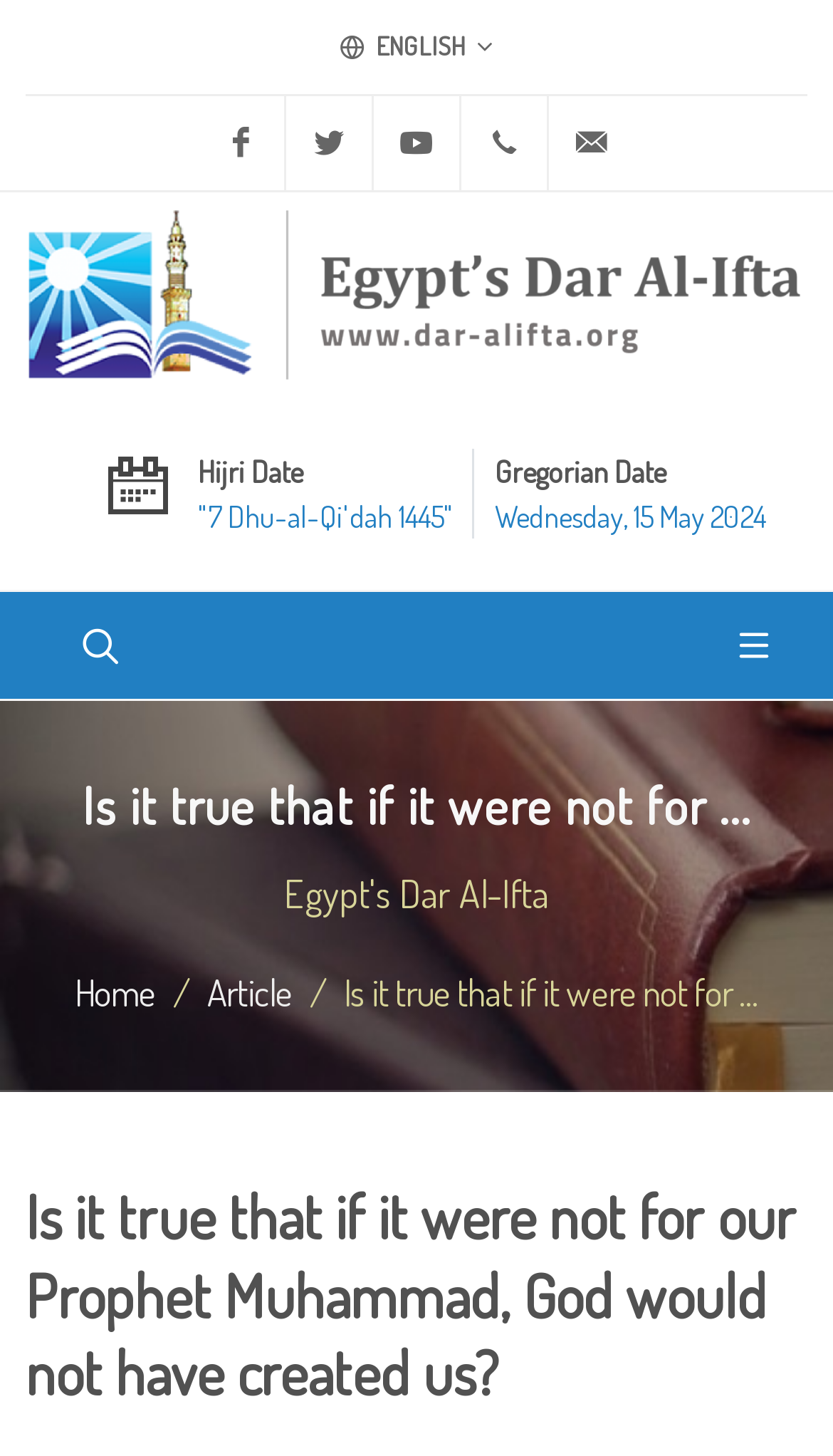Can you identify the bounding box coordinates of the clickable region needed to carry out this instruction: 'Search for an answer'? The coordinates should be four float numbers within the range of 0 to 1, stated as [left, top, right, bottom].

[0.031, 0.406, 0.969, 0.479]